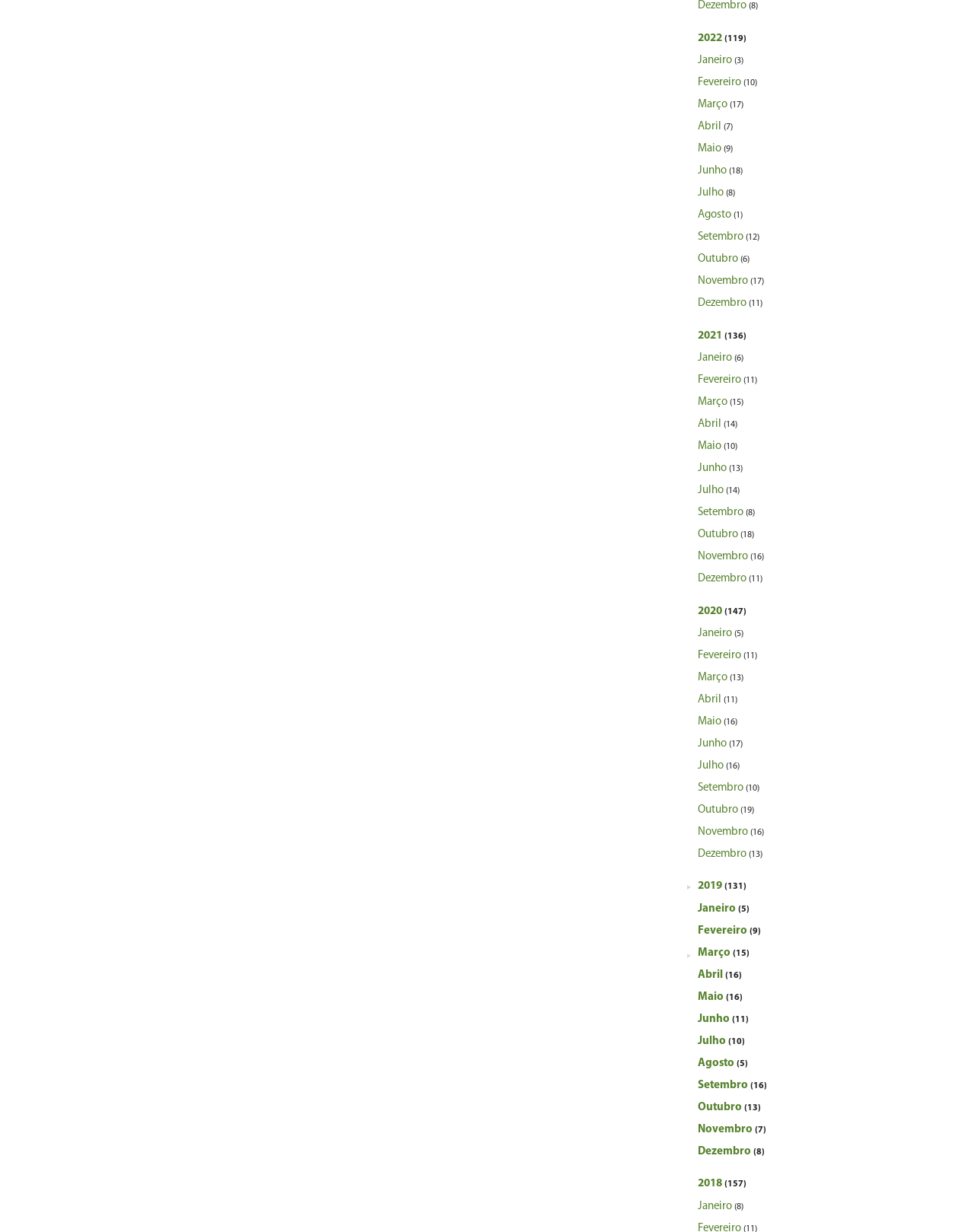Indicate the bounding box coordinates of the element that needs to be clicked to satisfy the following instruction: "Subscribe to Sifted Pro". The coordinates should be four float numbers between 0 and 1, i.e., [left, top, right, bottom].

None